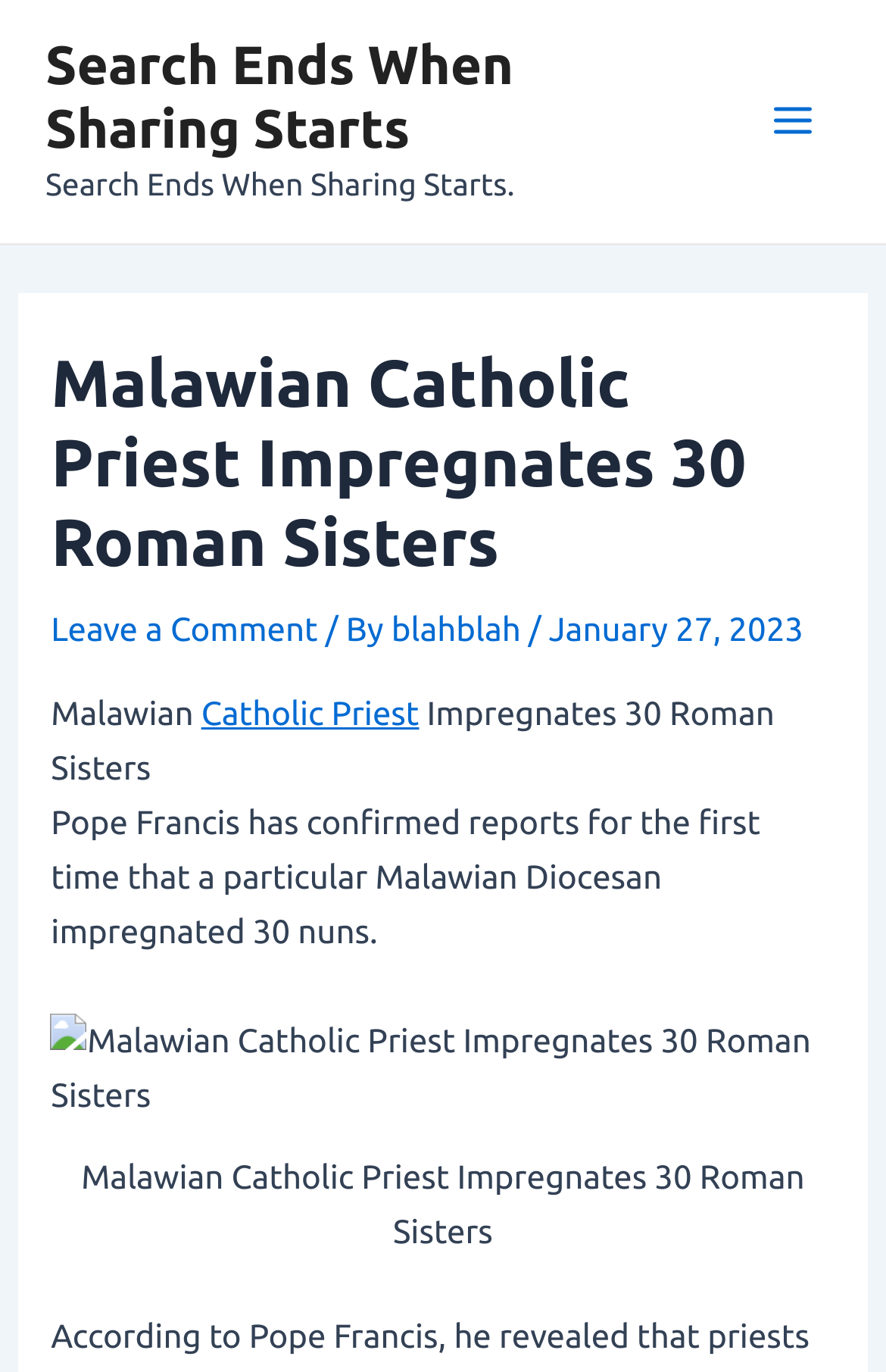Please locate and generate the primary heading on this webpage.

Malawian Catholic Priest Impregnates 30 Roman Sisters